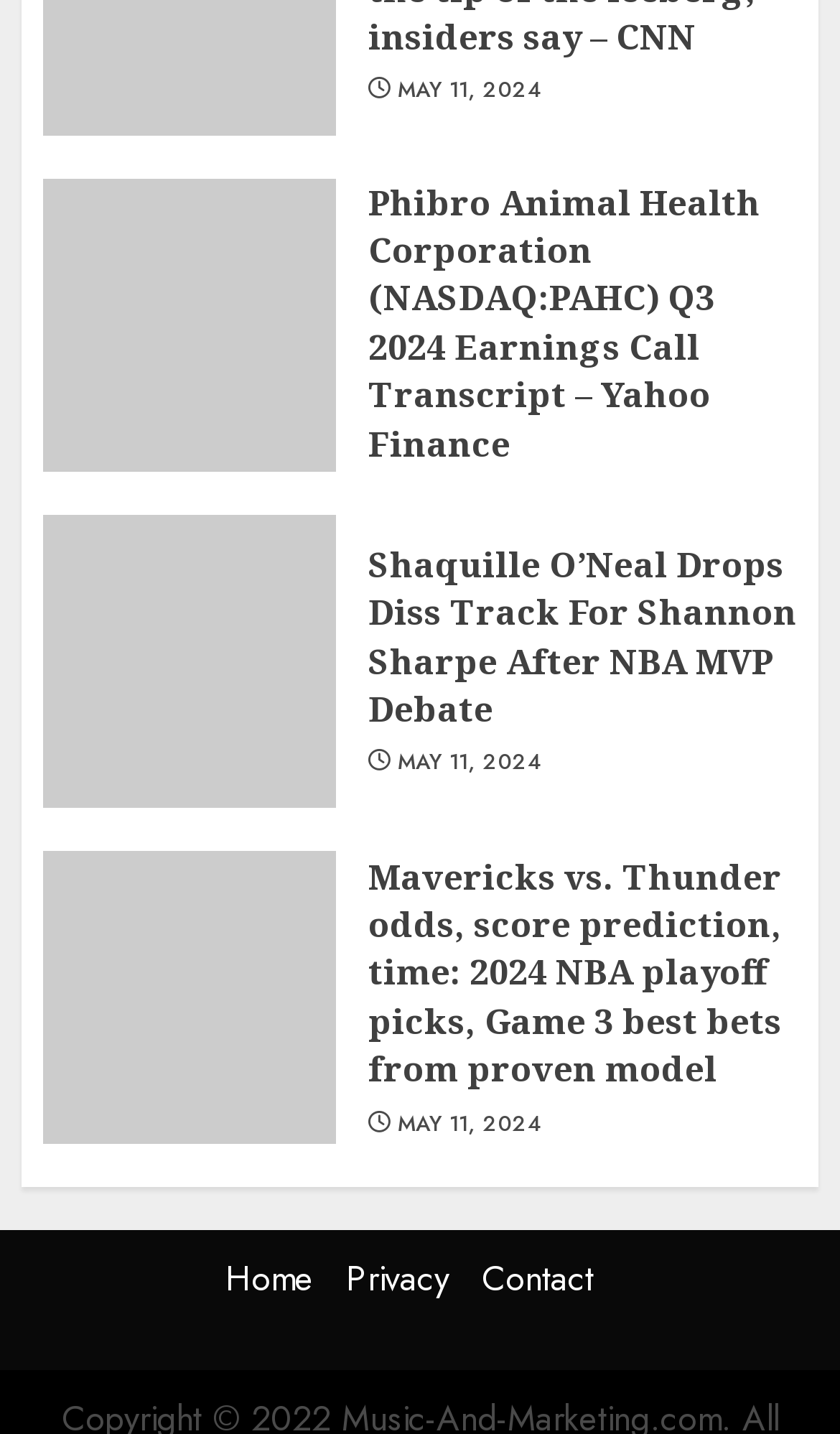Locate the bounding box coordinates of the segment that needs to be clicked to meet this instruction: "Read Shaquille O'Neal's diss track article".

[0.438, 0.377, 0.949, 0.511]